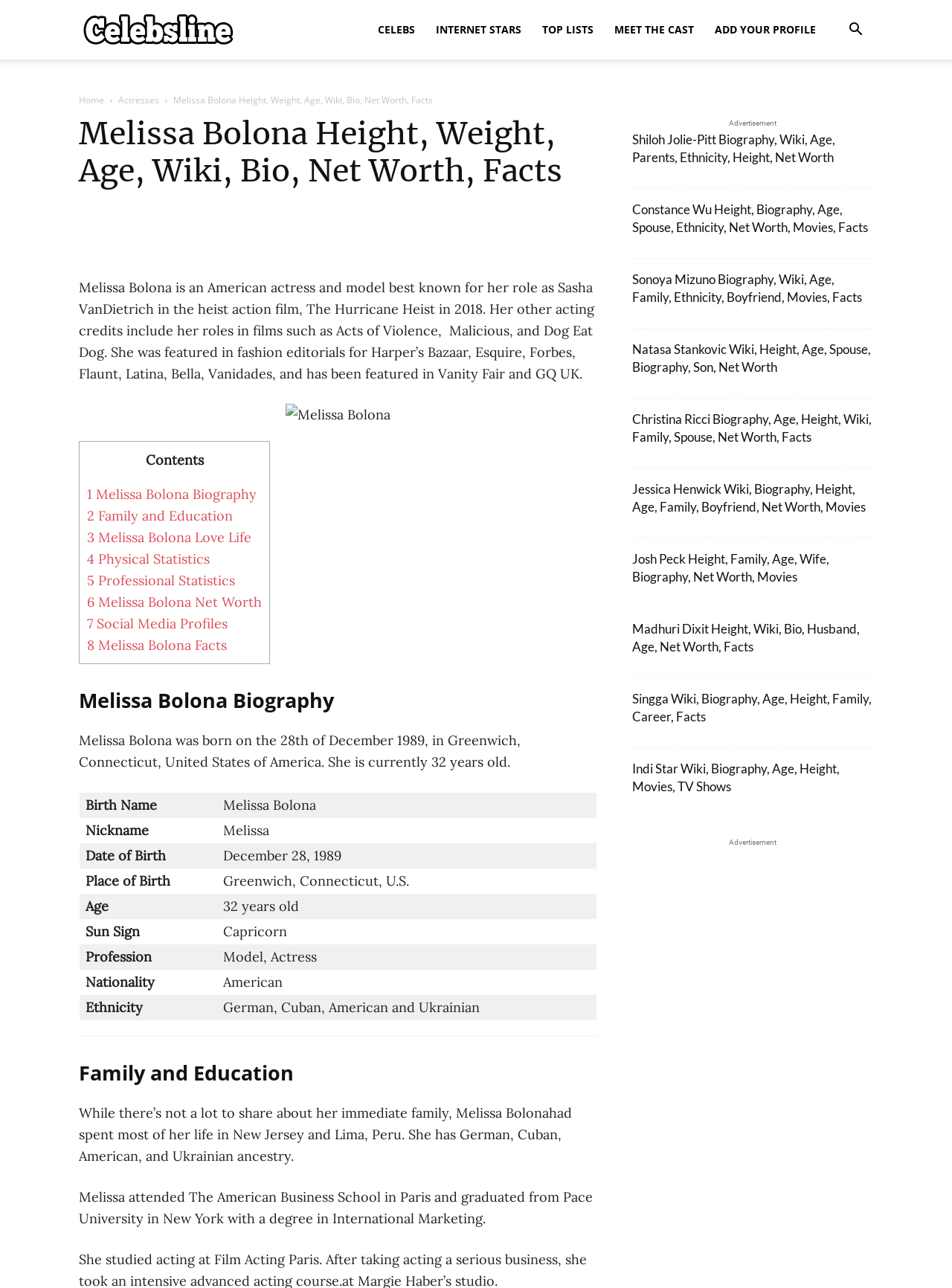Specify the bounding box coordinates for the region that must be clicked to perform the given instruction: "Click the Search button".

[0.88, 0.018, 0.917, 0.029]